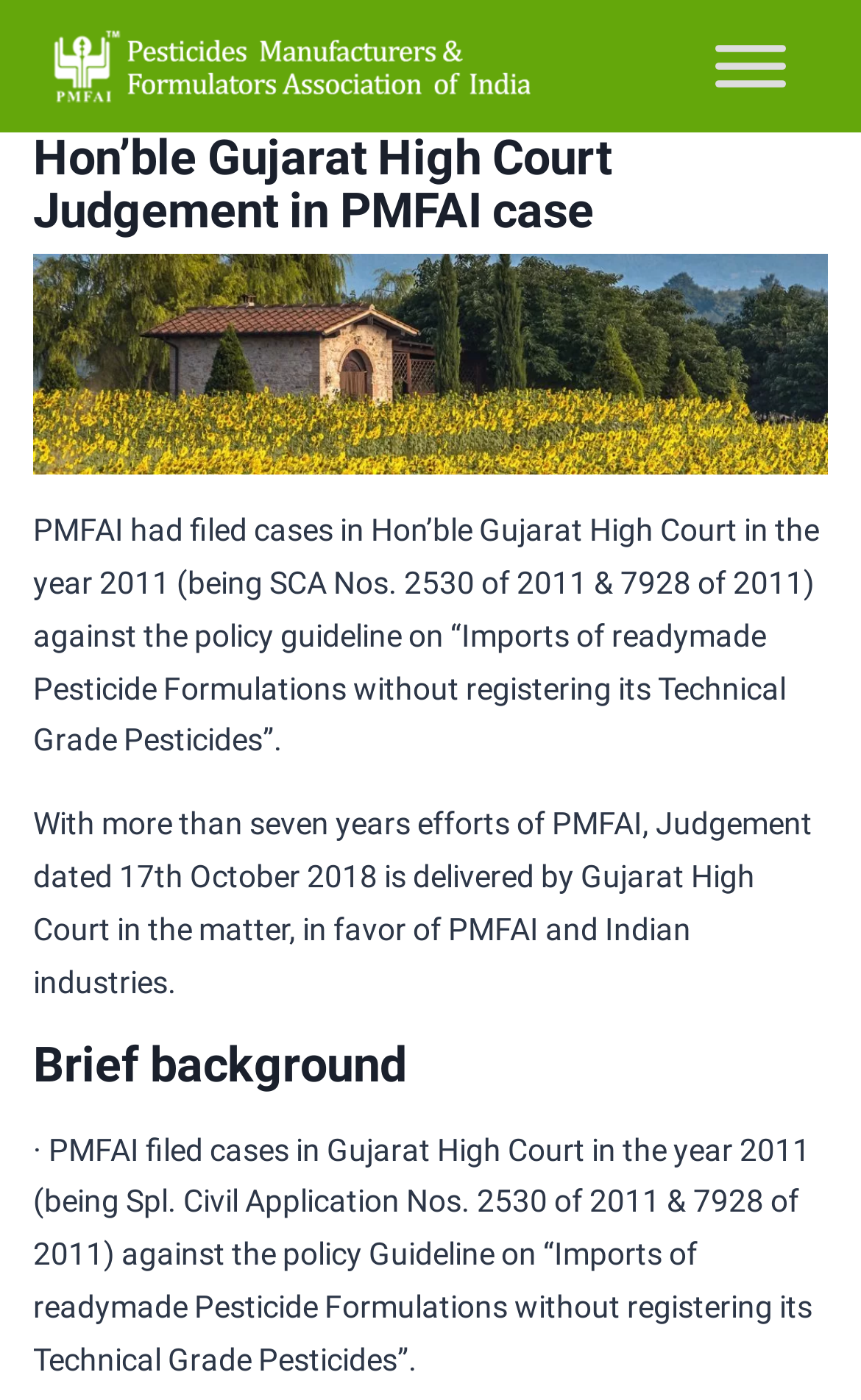What is the date of the judgement delivered by Gujarat High Court?
Your answer should be a single word or phrase derived from the screenshot.

17th October 2018